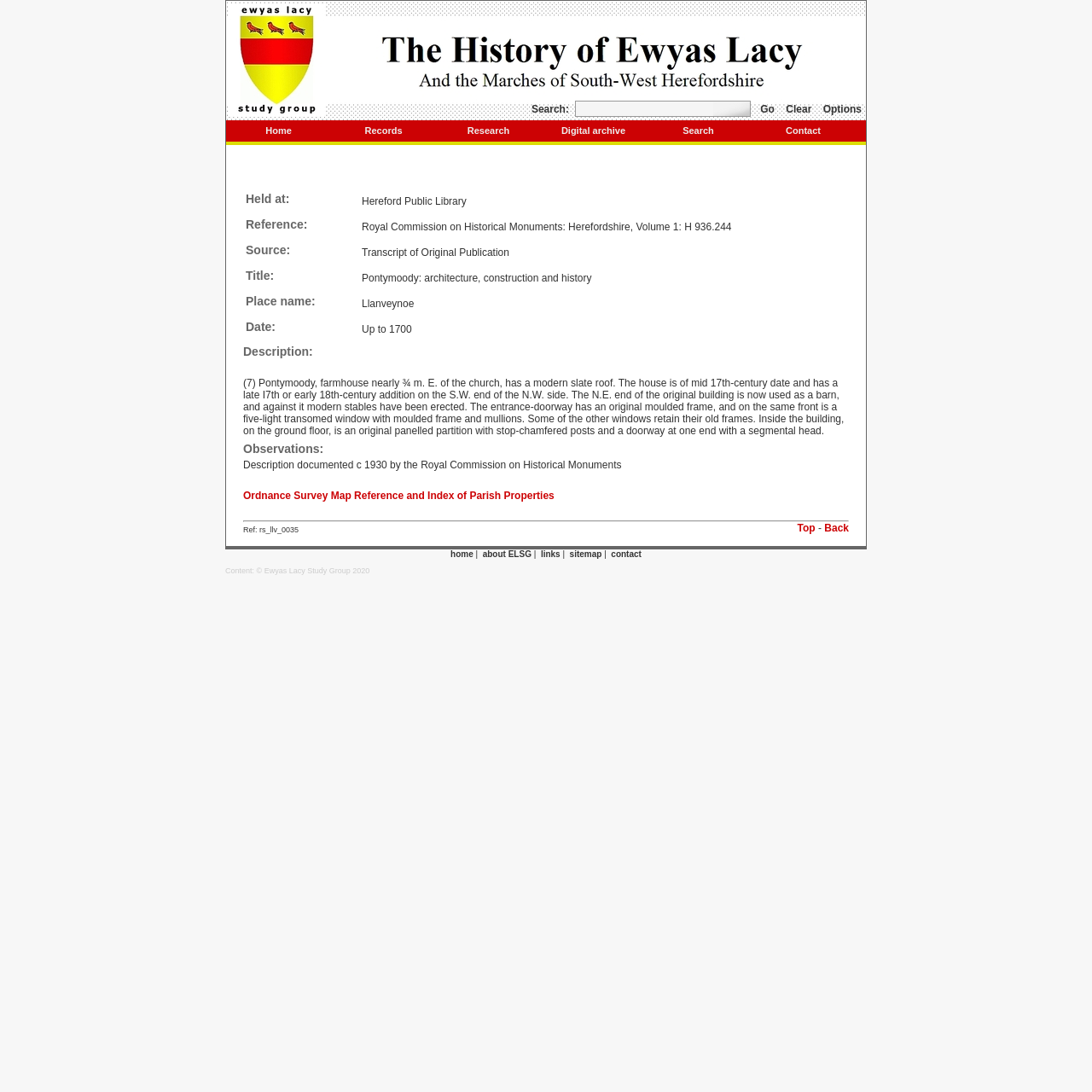Describe the entire webpage, focusing on both content and design.

This webpage is about Pontymoody, a farmhouse in Llanveynoe, with a focus on its architecture, construction, and history up to 1700. At the top, there is a navigation bar with links to "Home", "Records", "Research", "Digital archive", "Search", and "Contact". Below the navigation bar, there is a search box with a "Go" button, a "Clear" button, and an "Options" link.

On the left side of the page, there is a table with several rows, each containing information about Pontymoody. The table has columns for "Held at:", "Reference:", "Source:", "Title:", "Place name:", and "Date:". The corresponding values for each column are provided in the adjacent cells.

Below the table, there is a heading "Description:" followed by a paragraph of text that describes Pontymoody, including its architecture and history. The text mentions that the house has a modern slate roof, a mid-17th-century date, and a late 17th or early 18th-century addition.

Further down, there is a heading "Observations:" followed by a sentence that notes that the description was documented around 1930 by the Royal Commission on Historical Monuments. There is also a link to "Ordnance Survey Map Reference and Index of Parish Properties".

At the bottom of the page, there are links to "Top", "Back", and "Ref: rs_llv_0035". There is also a footer with links to "home", "about ELSG", "links", "sitemap", and "contact", as well as a copyright notice for the Ewyas Lacy Study Group.